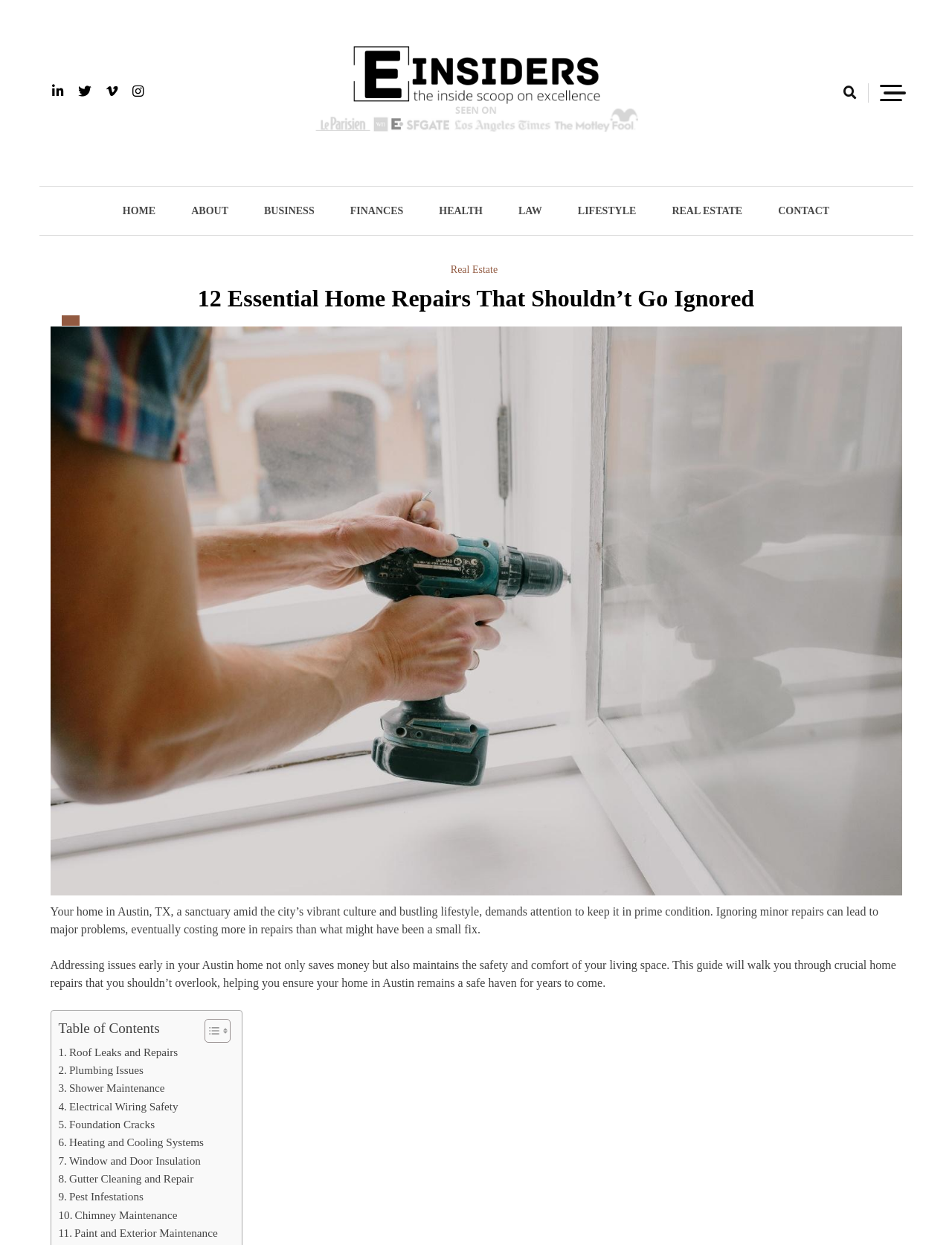From the element description: "Electrical Wiring Safety", extract the bounding box coordinates of the UI element. The coordinates should be expressed as four float numbers between 0 and 1, in the order [left, top, right, bottom].

[0.061, 0.881, 0.19, 0.896]